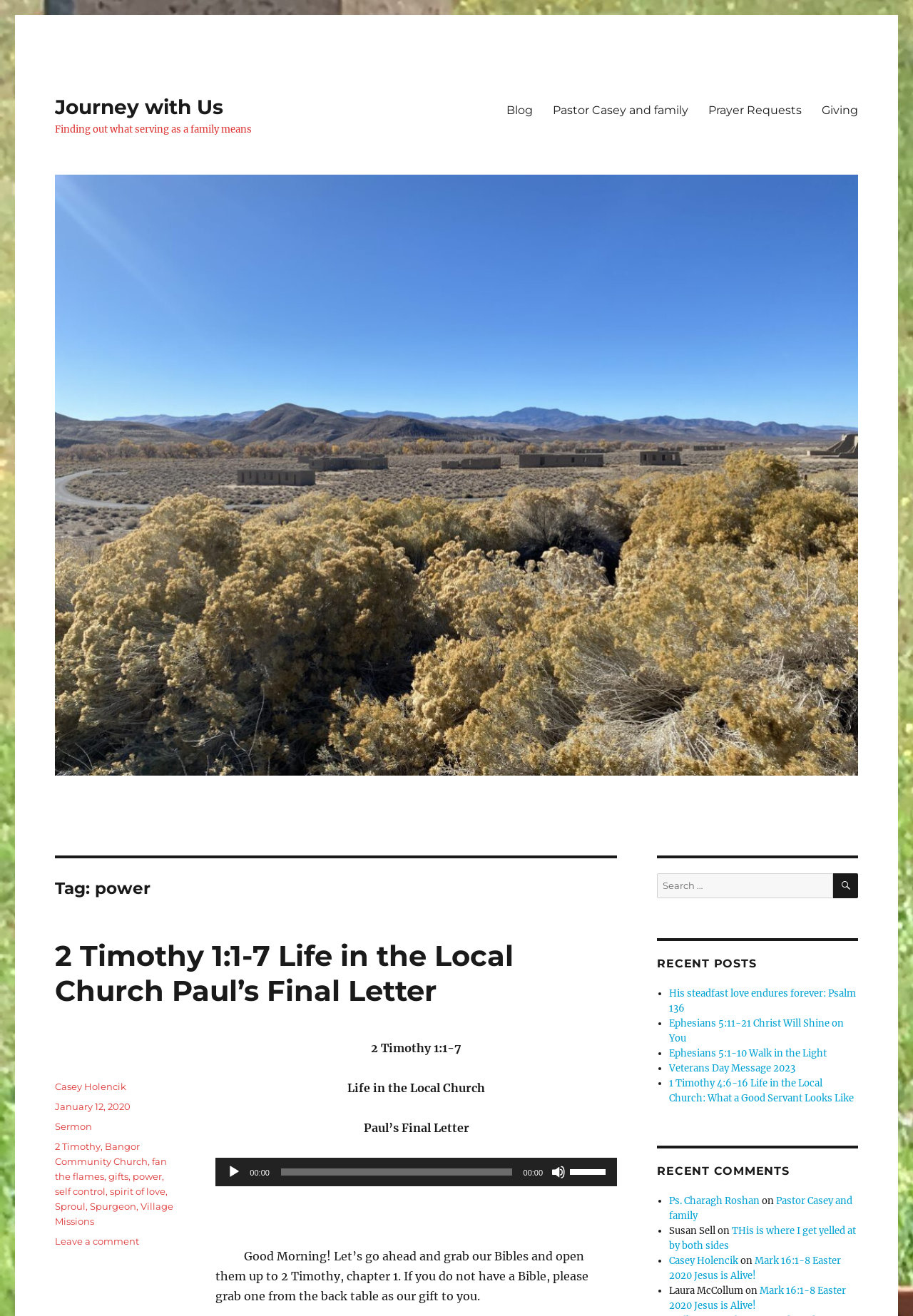Please identify the bounding box coordinates of the element that needs to be clicked to perform the following instruction: "Read the '2 Timothy 1:1-7 Life in the Local Church Paul’s Final Letter' post".

[0.06, 0.713, 0.676, 0.766]